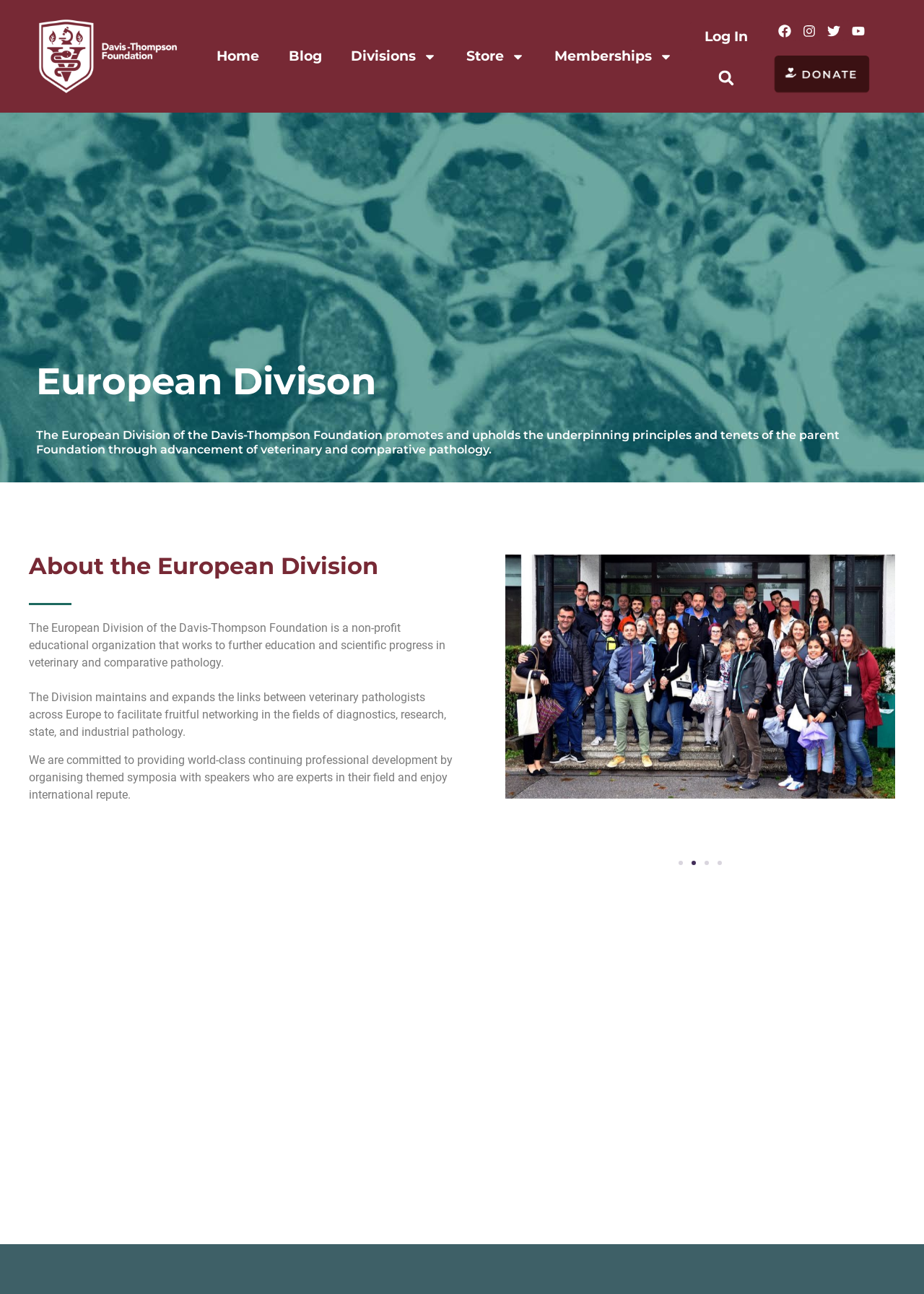Given the following UI element description: "Log In", find the bounding box coordinates in the webpage screenshot.

[0.747, 0.017, 0.825, 0.039]